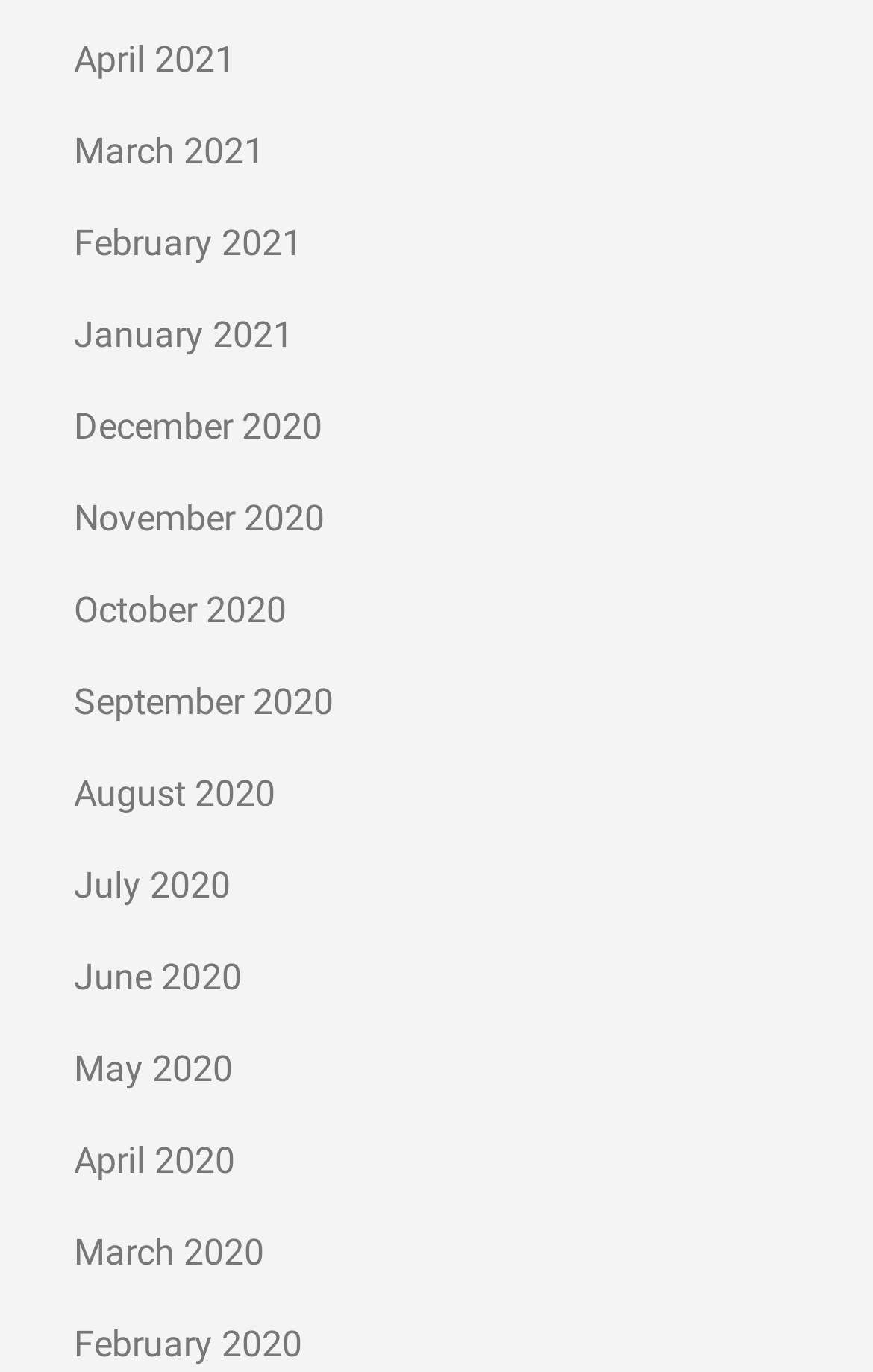Show the bounding box coordinates for the HTML element as described: "February 2020".

[0.085, 0.963, 0.346, 0.994]